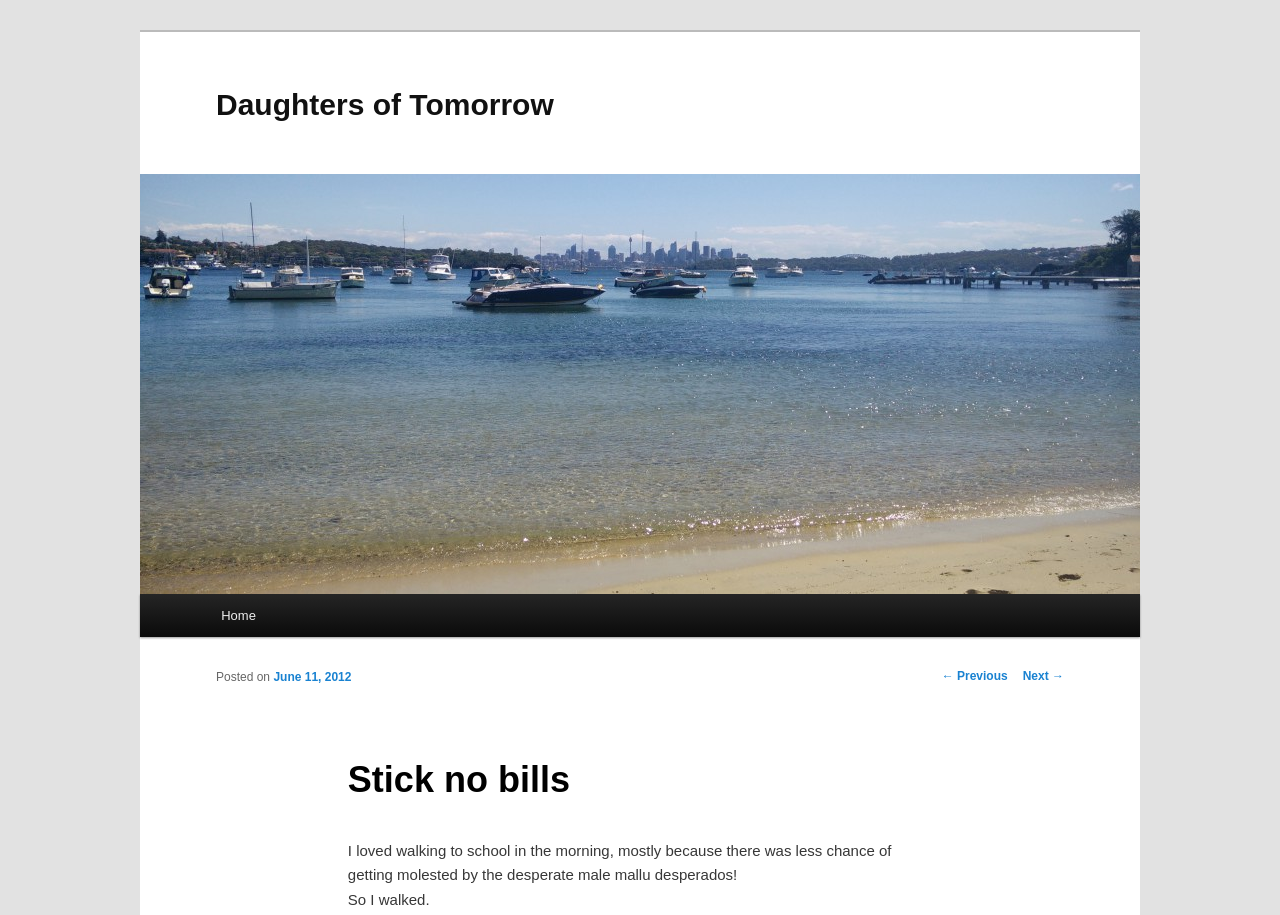What is the name of the organization?
Please use the image to provide a one-word or short phrase answer.

Daughters of Tomorrow